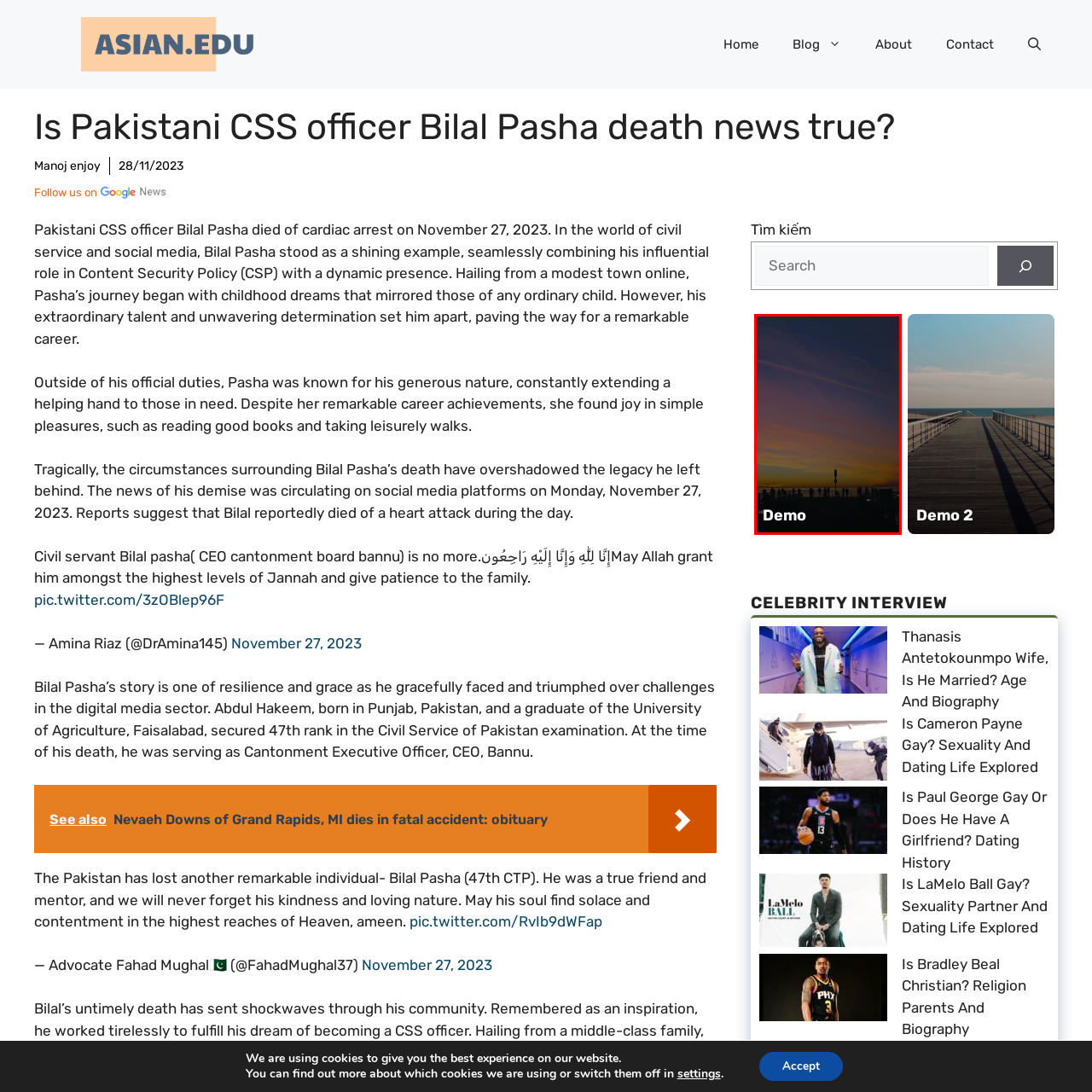Direct your attention to the image contained by the red frame and provide a detailed response to the following question, utilizing the visual data from the image:
What is written on the signpost?

The caption states that the word 'Demo' is prominently displayed in white on the signpost, emphasizing the illustrative nature of the visual while providing context to its intended purpose.